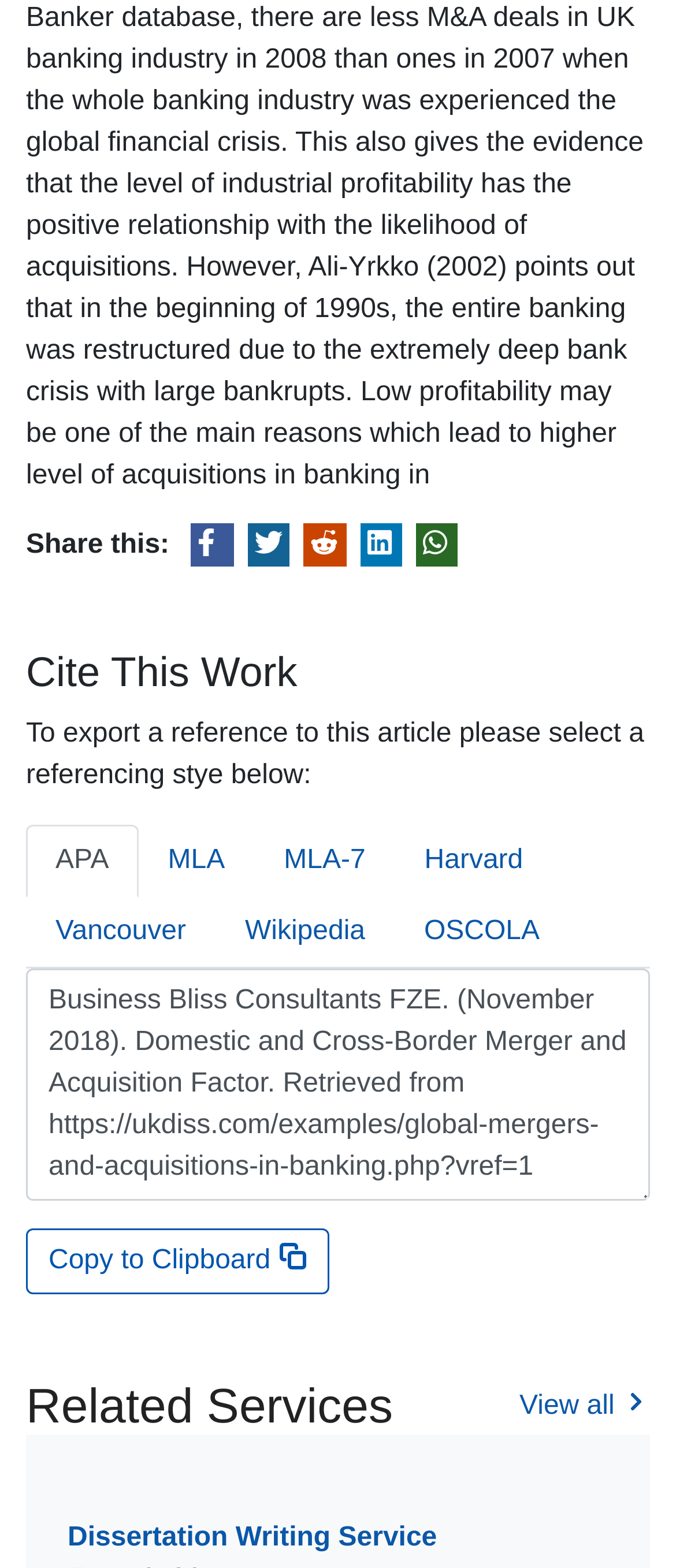Determine the bounding box coordinates of the section to be clicked to follow the instruction: "Share on Facebook". The coordinates should be given as four float numbers between 0 and 1, formatted as [left, top, right, bottom].

[0.282, 0.334, 0.345, 0.361]